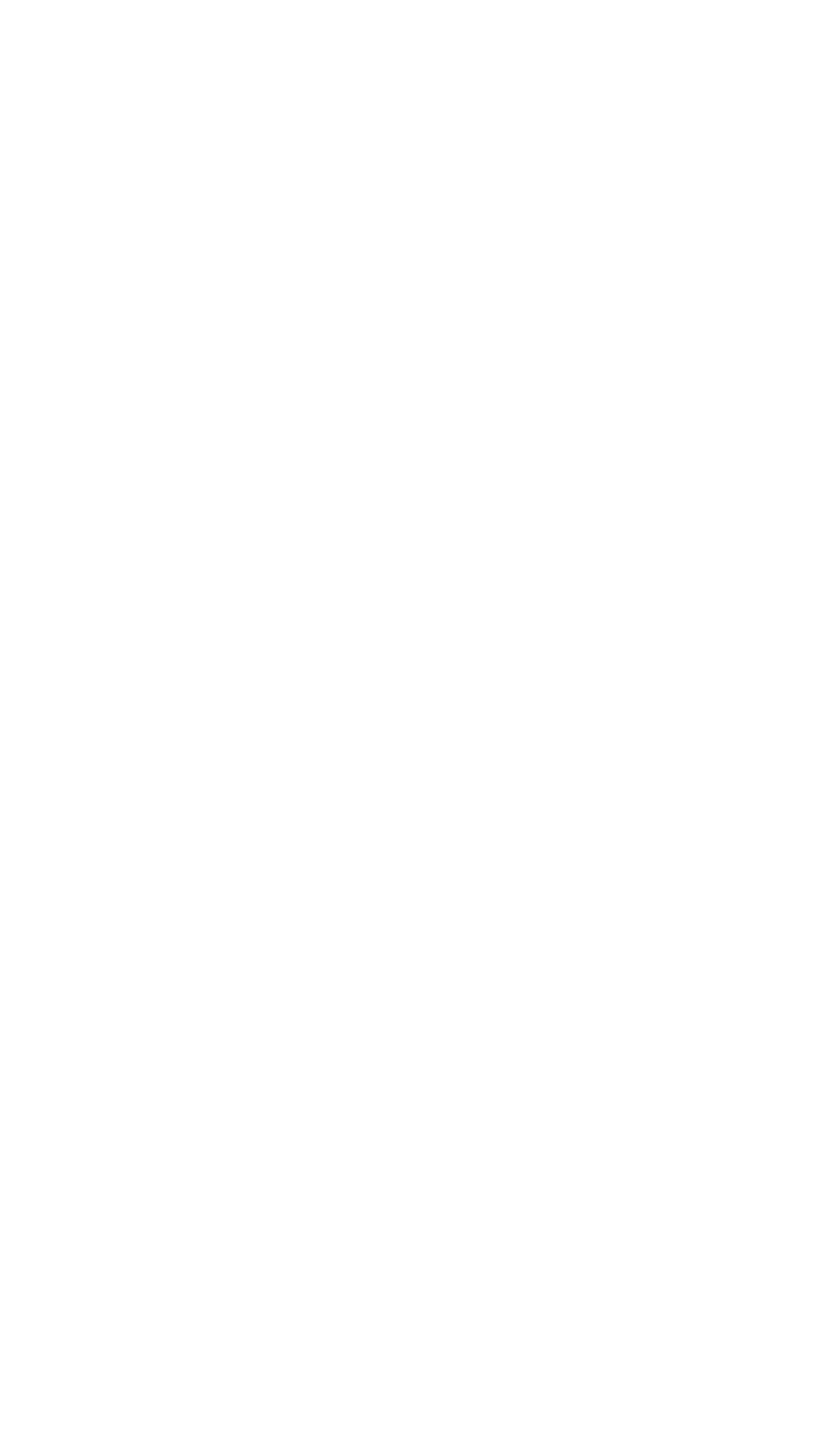Please give a succinct answer using a single word or phrase:
Is the 'Email' field required?

Yes